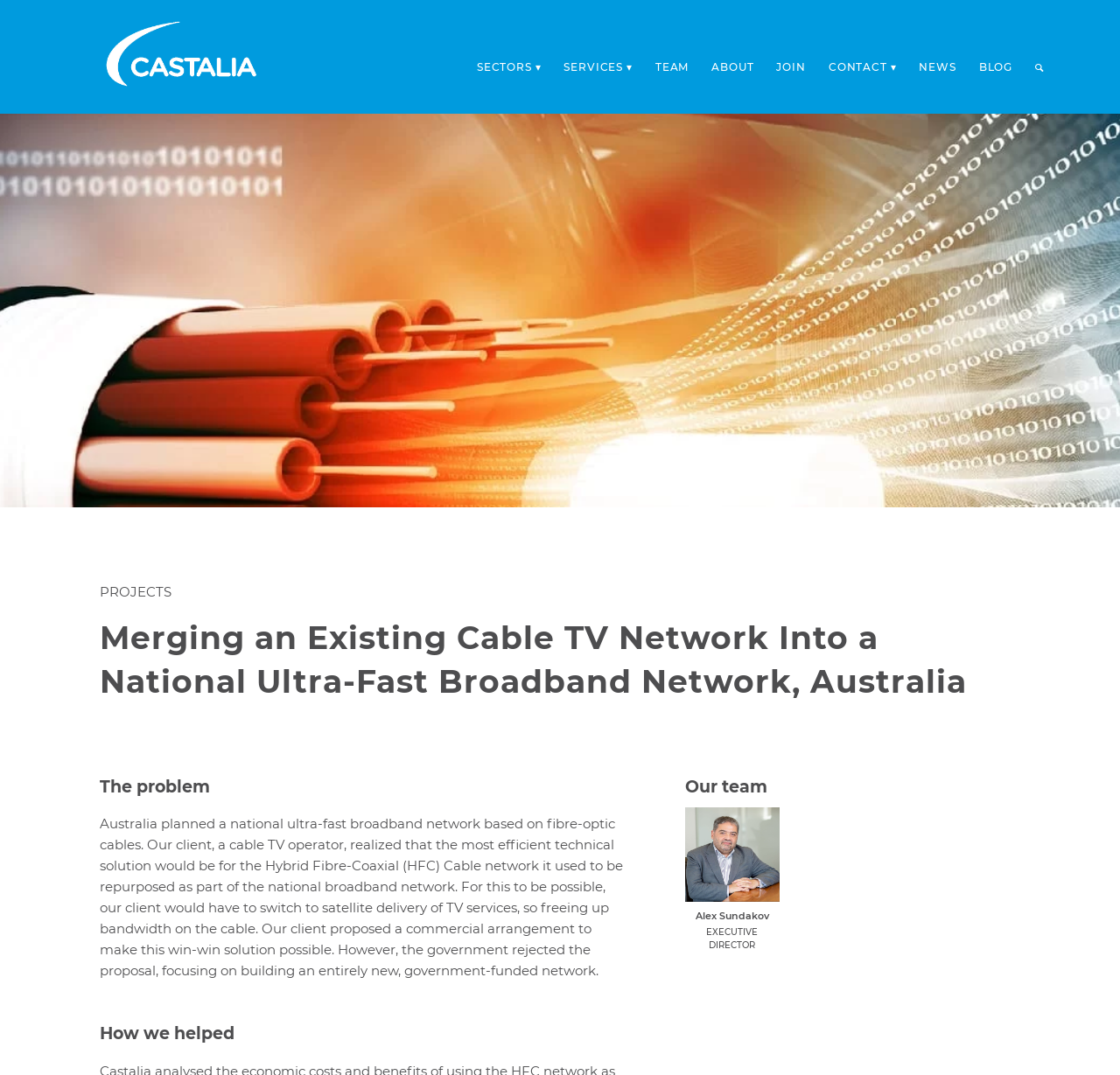Please find the bounding box coordinates of the element's region to be clicked to carry out this instruction: "Enter your name in the 'Name' field".

None